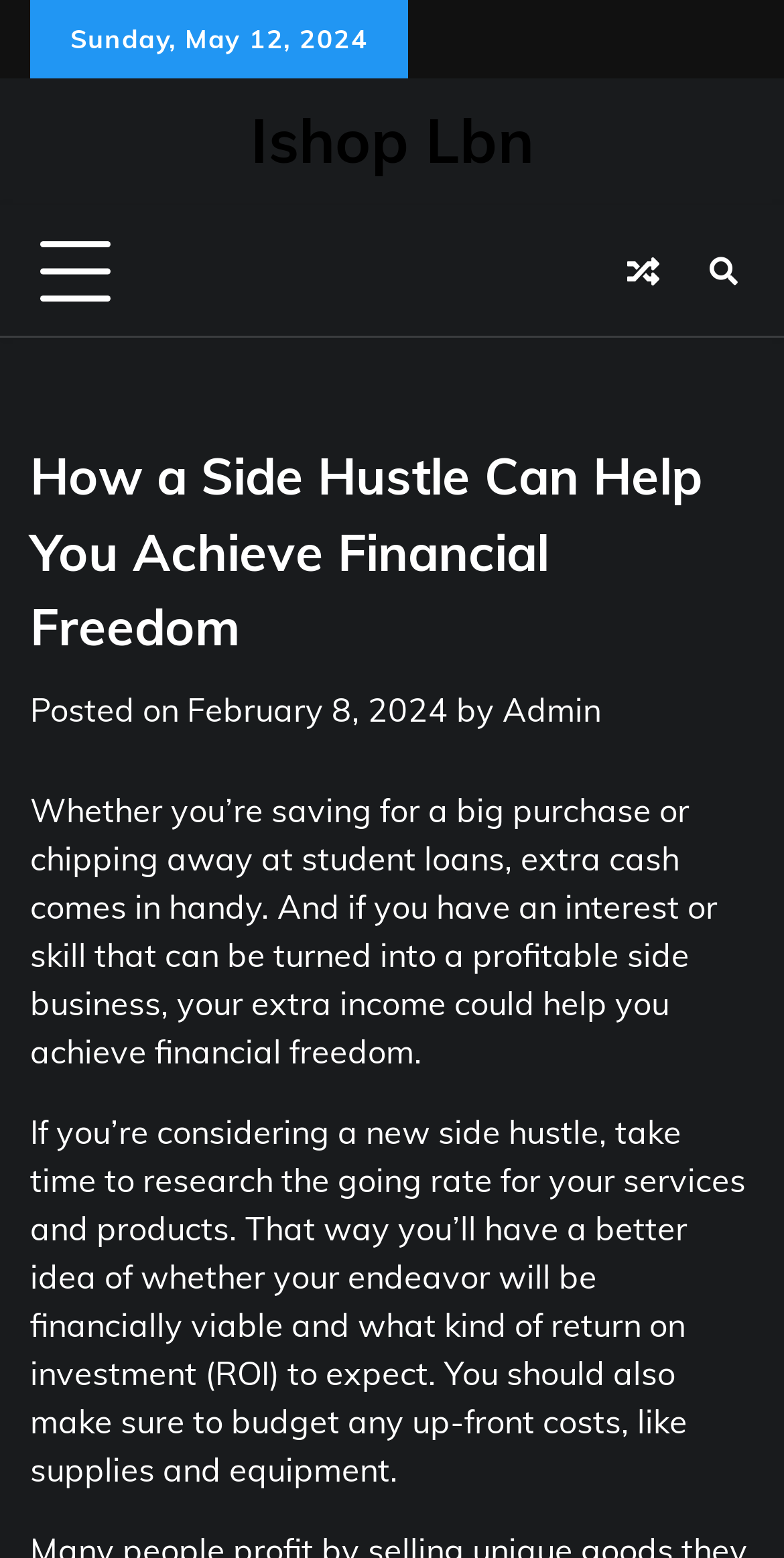For the element described, predict the bounding box coordinates as (top-left x, top-left y, bottom-right x, bottom-right y). All values should be between 0 and 1. Element description: alt="Bulletpapers"

None